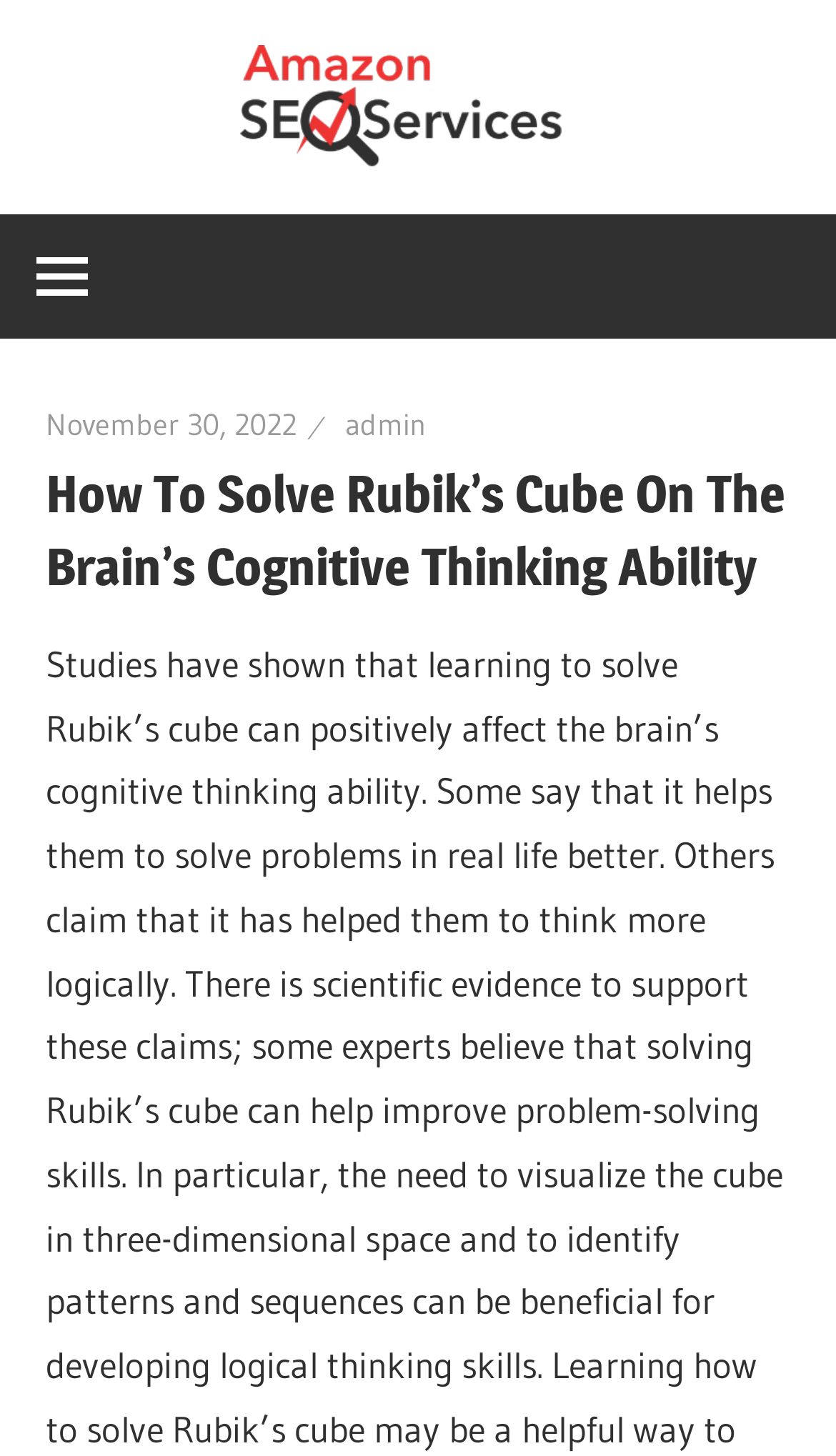What is the cognitive ability related to in the article?
Relying on the image, give a concise answer in one word or a brief phrase.

Brain's Cognitive Thinking Ability